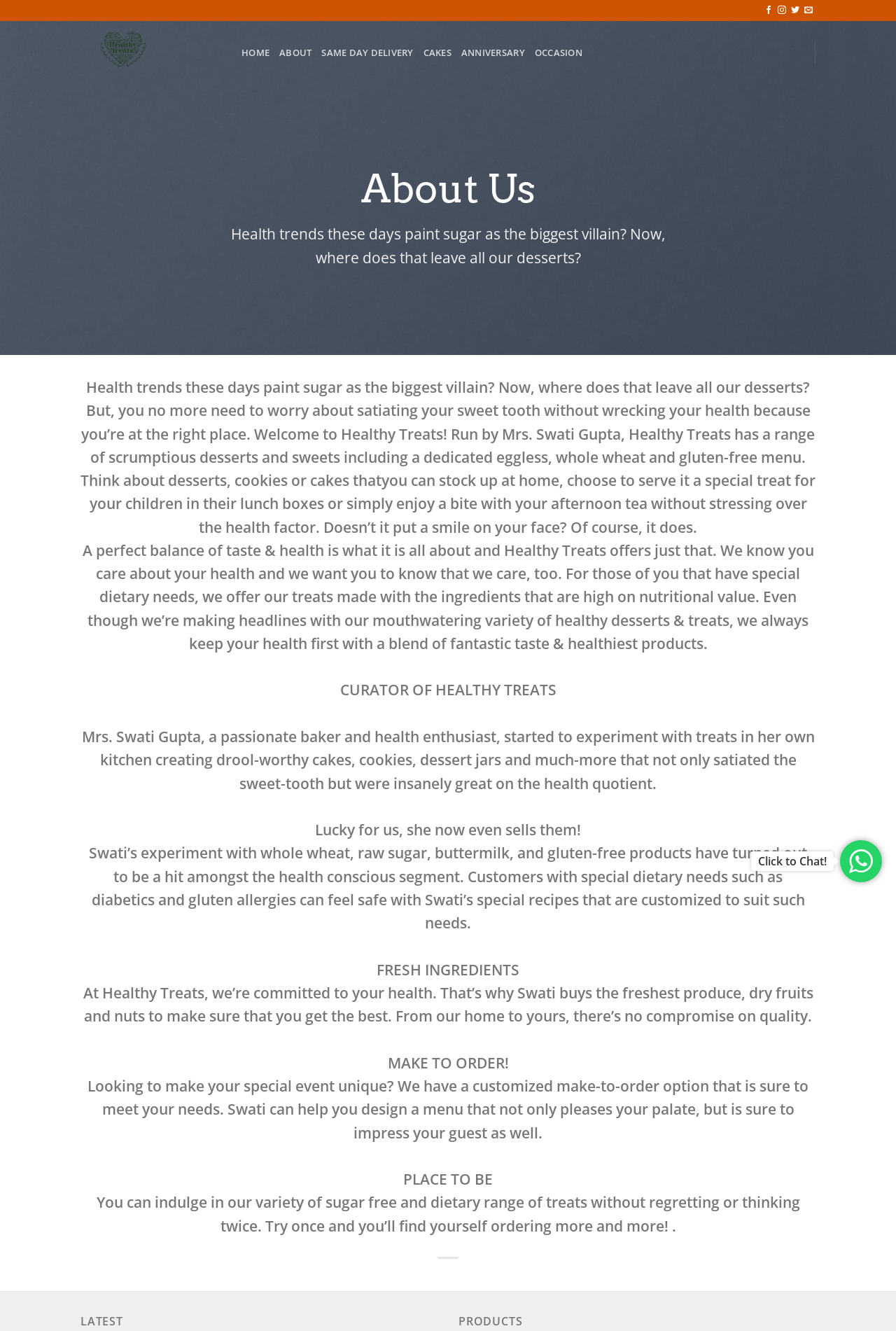What is the name of the founder of Healthy Treats?
Based on the image, provide a one-word or brief-phrase response.

Mrs. Swati Gupta